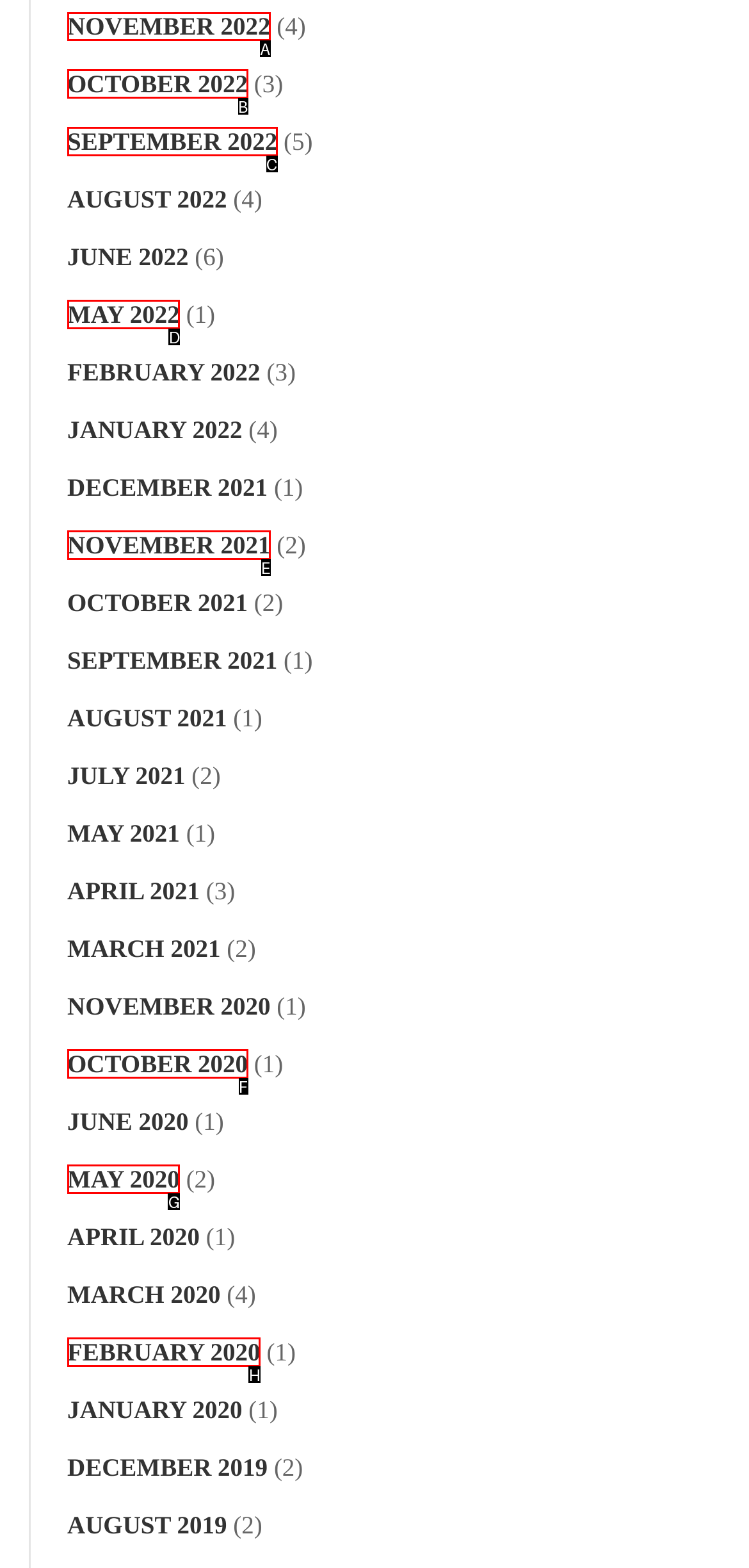Select the correct UI element to click for this task: View November 2022.
Answer using the letter from the provided options.

A